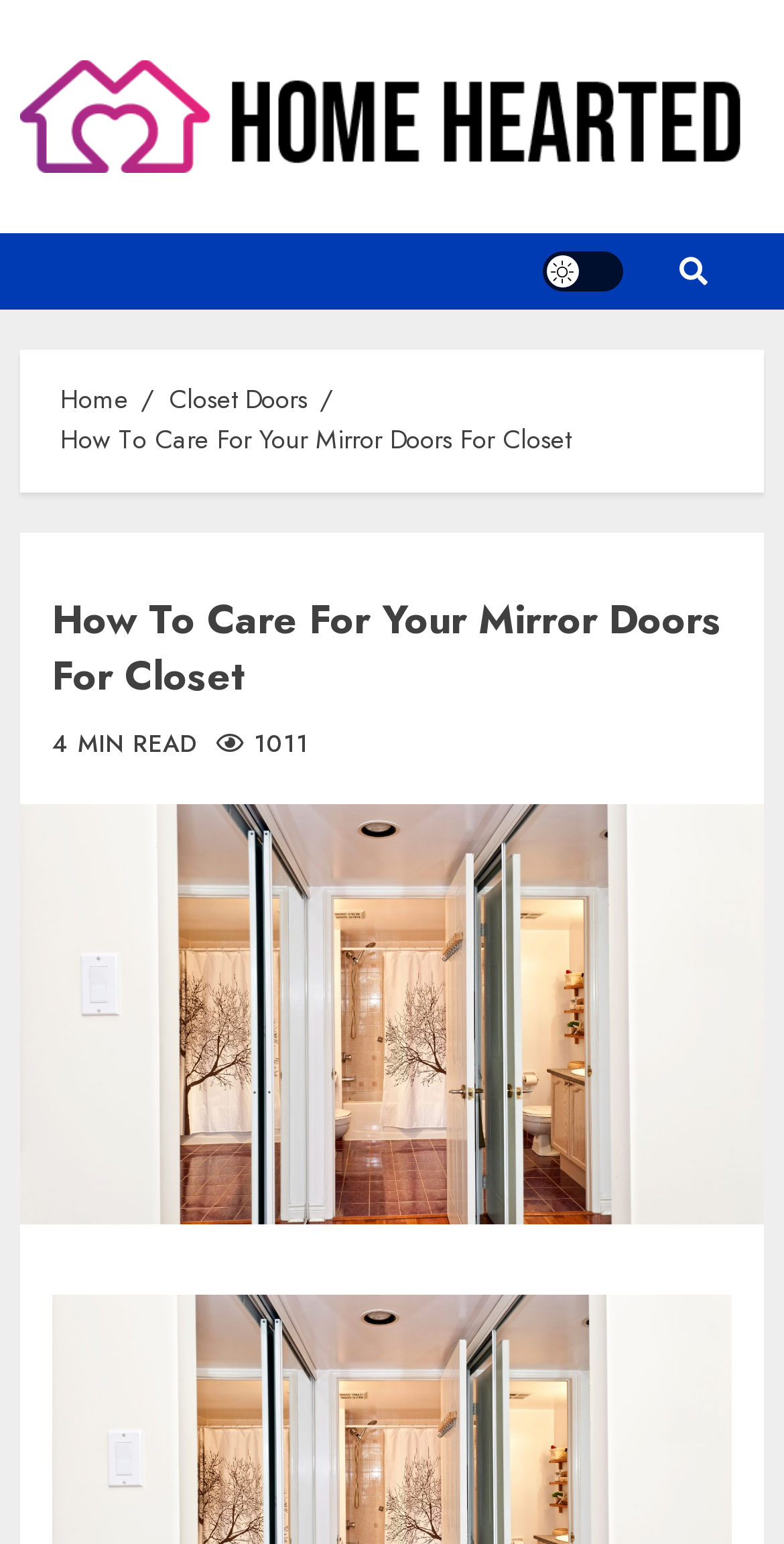Identify the main heading from the webpage and provide its text content.

How To Care For Your Mirror Doors For Closet